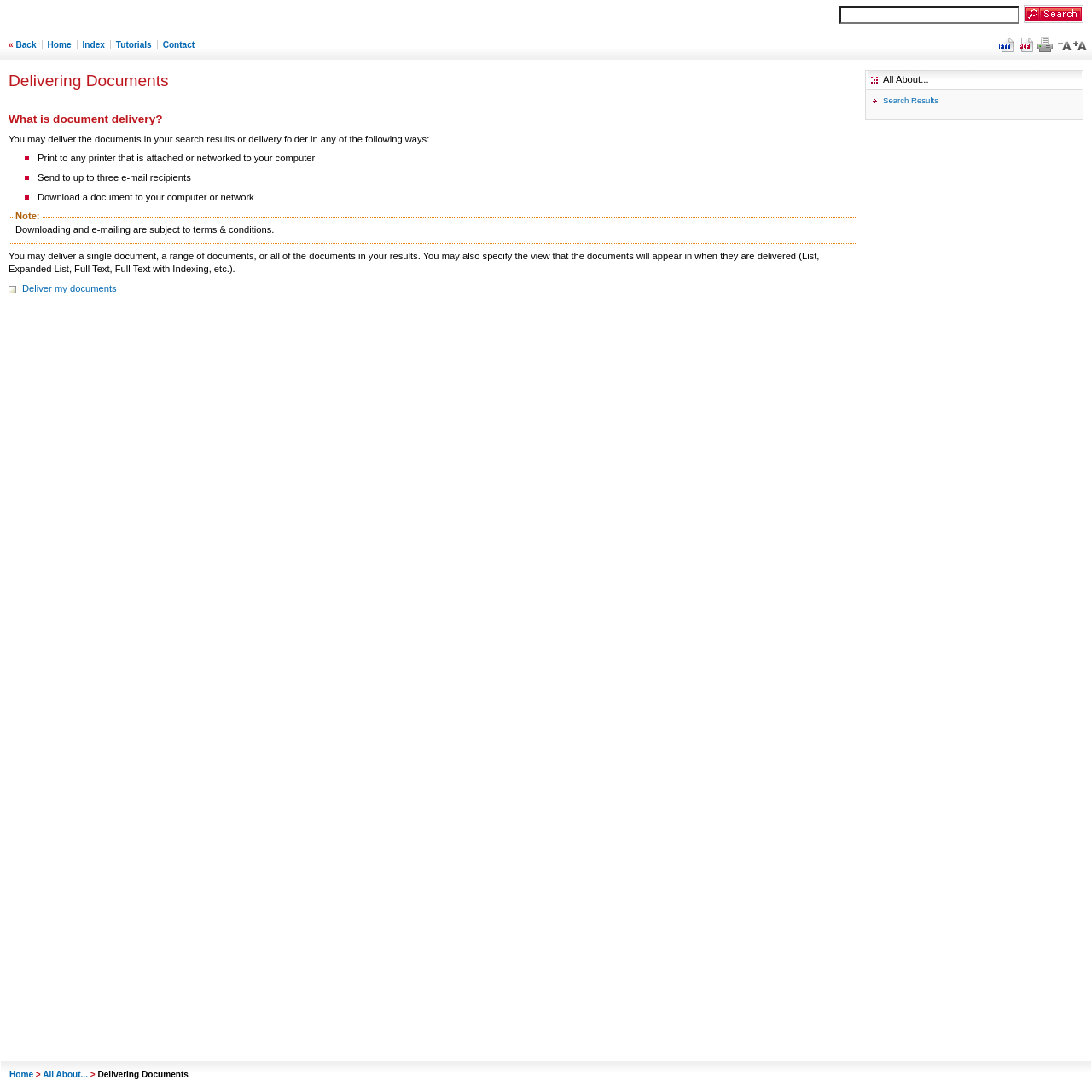Answer the question below in one word or phrase:
What is the purpose of the search box?

To search for documents